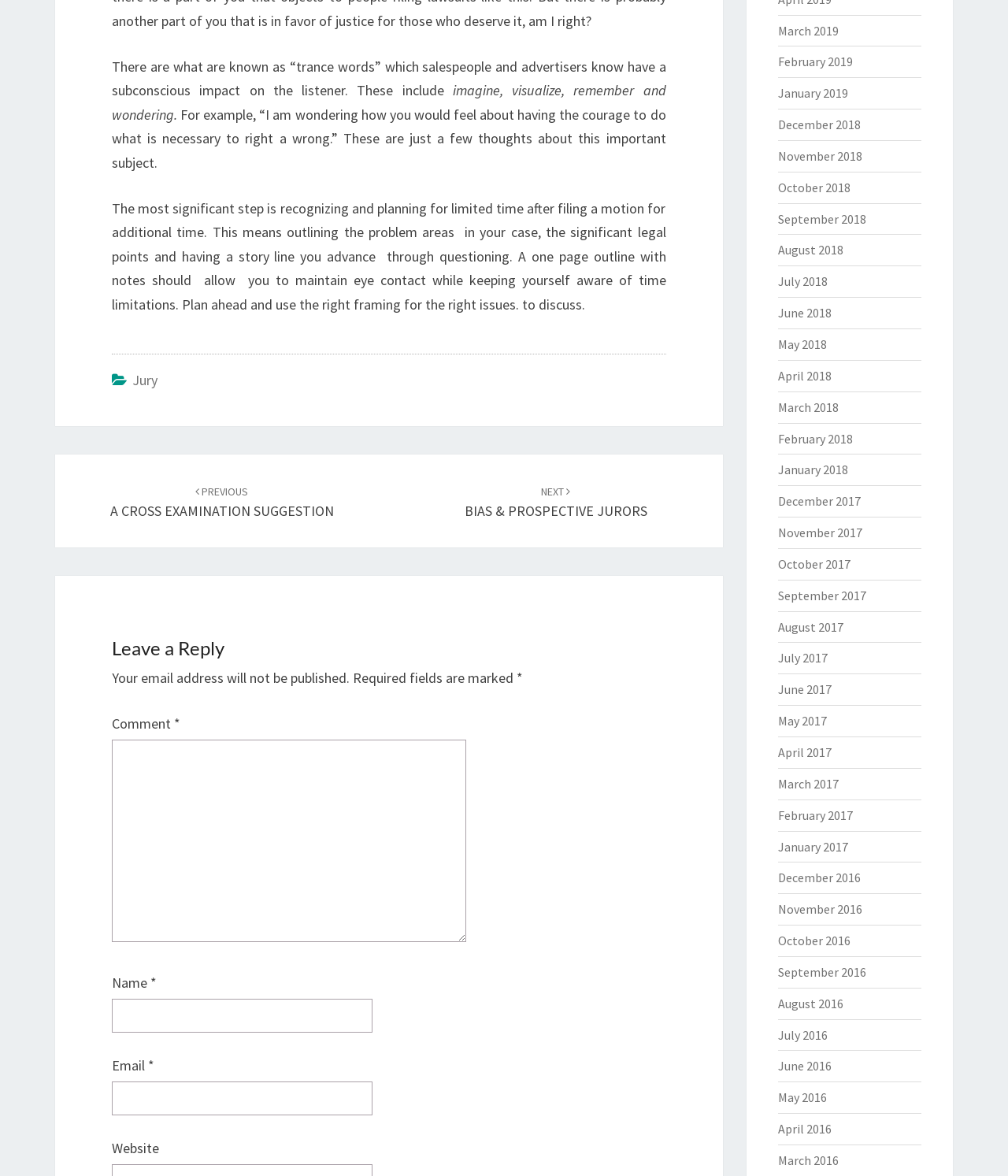Please give the bounding box coordinates of the area that should be clicked to fulfill the following instruction: "Click on the 'March 2019' link". The coordinates should be in the format of four float numbers from 0 to 1, i.e., [left, top, right, bottom].

[0.771, 0.019, 0.832, 0.033]